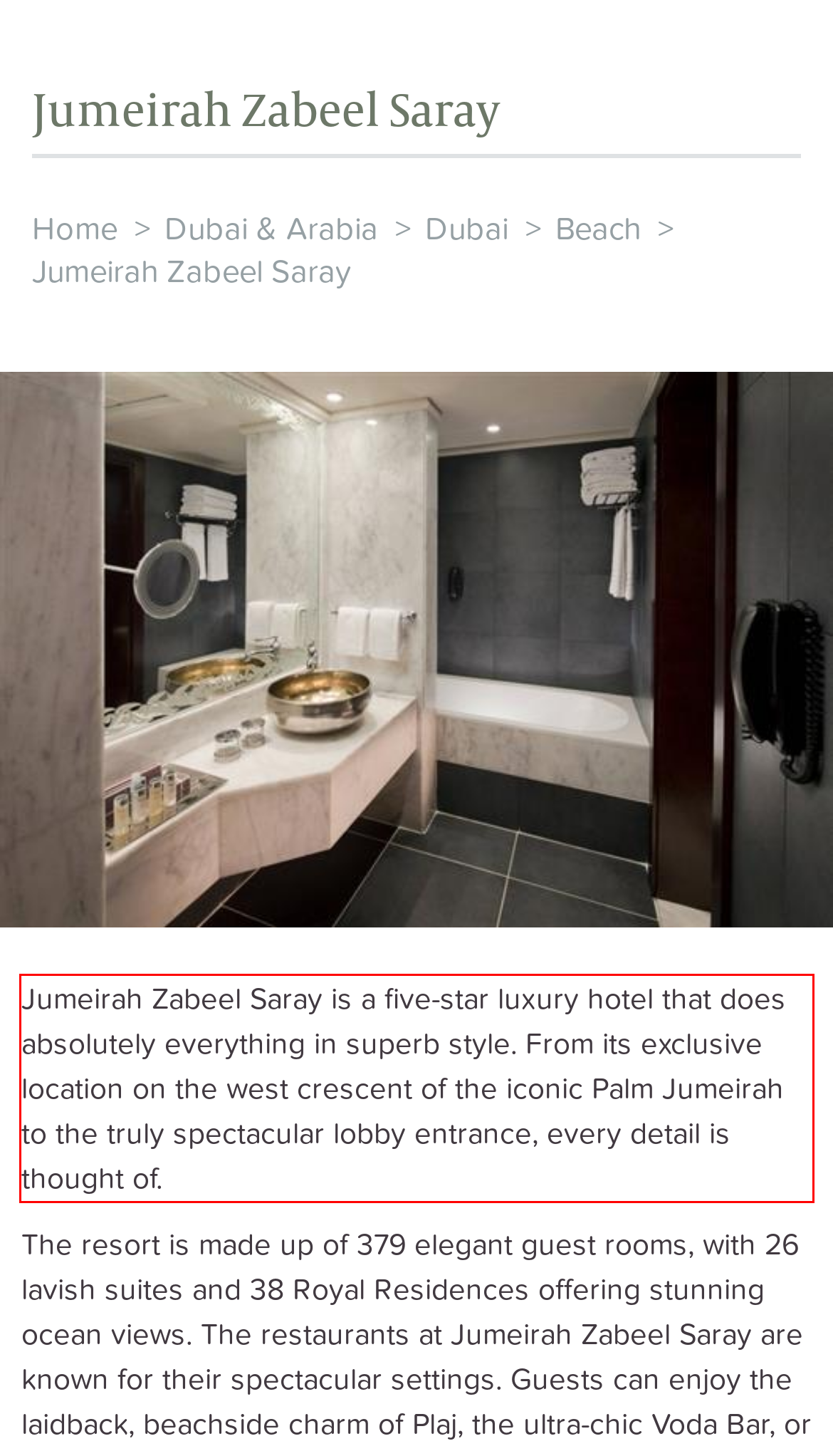Analyze the screenshot of the webpage and extract the text from the UI element that is inside the red bounding box.

Jumeirah Zabeel Saray is a five-star luxury hotel that does absolutely everything in superb style. From its exclusive location on the west crescent of the iconic Palm Jumeirah to the truly spectacular lobby entrance, every detail is thought of.